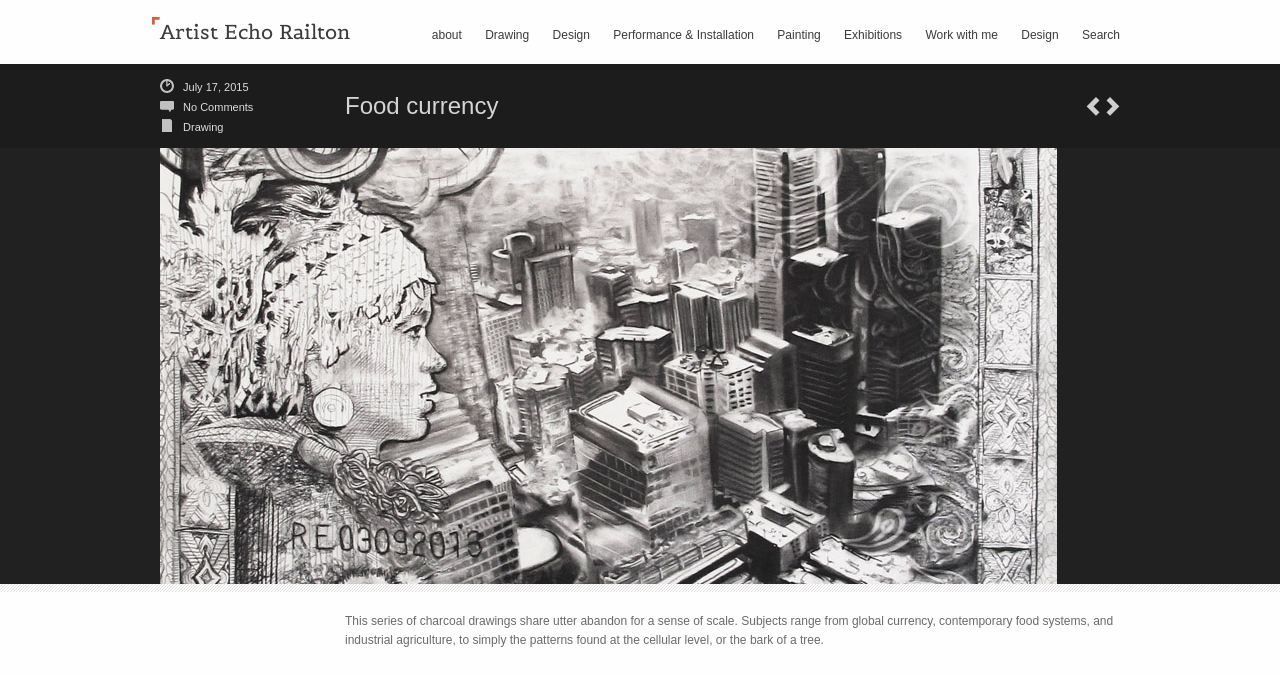Please identify the bounding box coordinates of where to click in order to follow the instruction: "Read the post from July 17, 2015".

[0.143, 0.12, 0.194, 0.138]